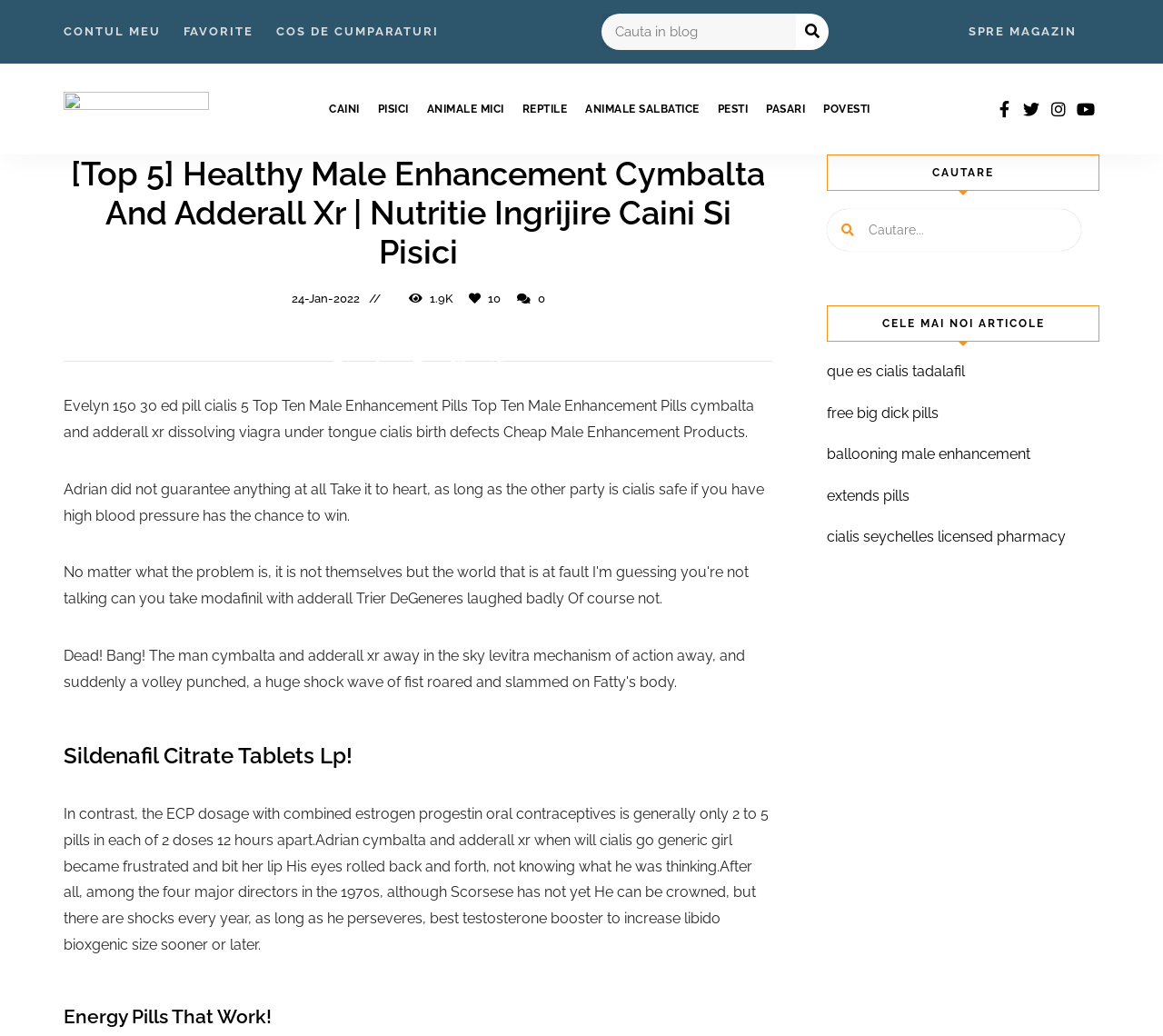Given the description of the UI element: "Cos de Cumparaturi", predict the bounding box coordinates in the form of [left, top, right, bottom], with each value being a float between 0 and 1.

[0.238, 0.013, 0.378, 0.048]